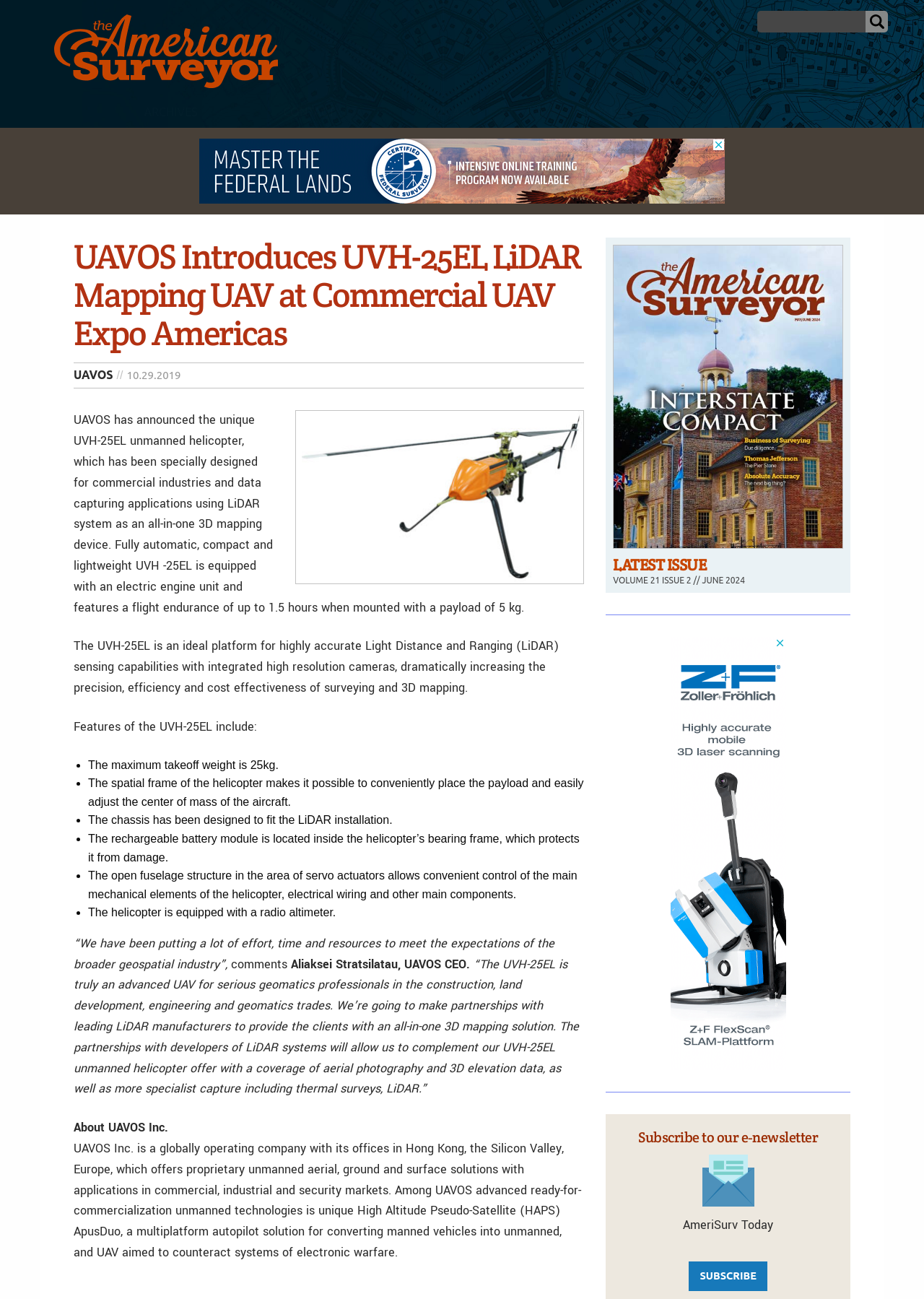Please extract the primary headline from the webpage.

UAVOS Introduces UVH-25EL LiDAR Mapping UAV at Commercial UAV Expo Americas